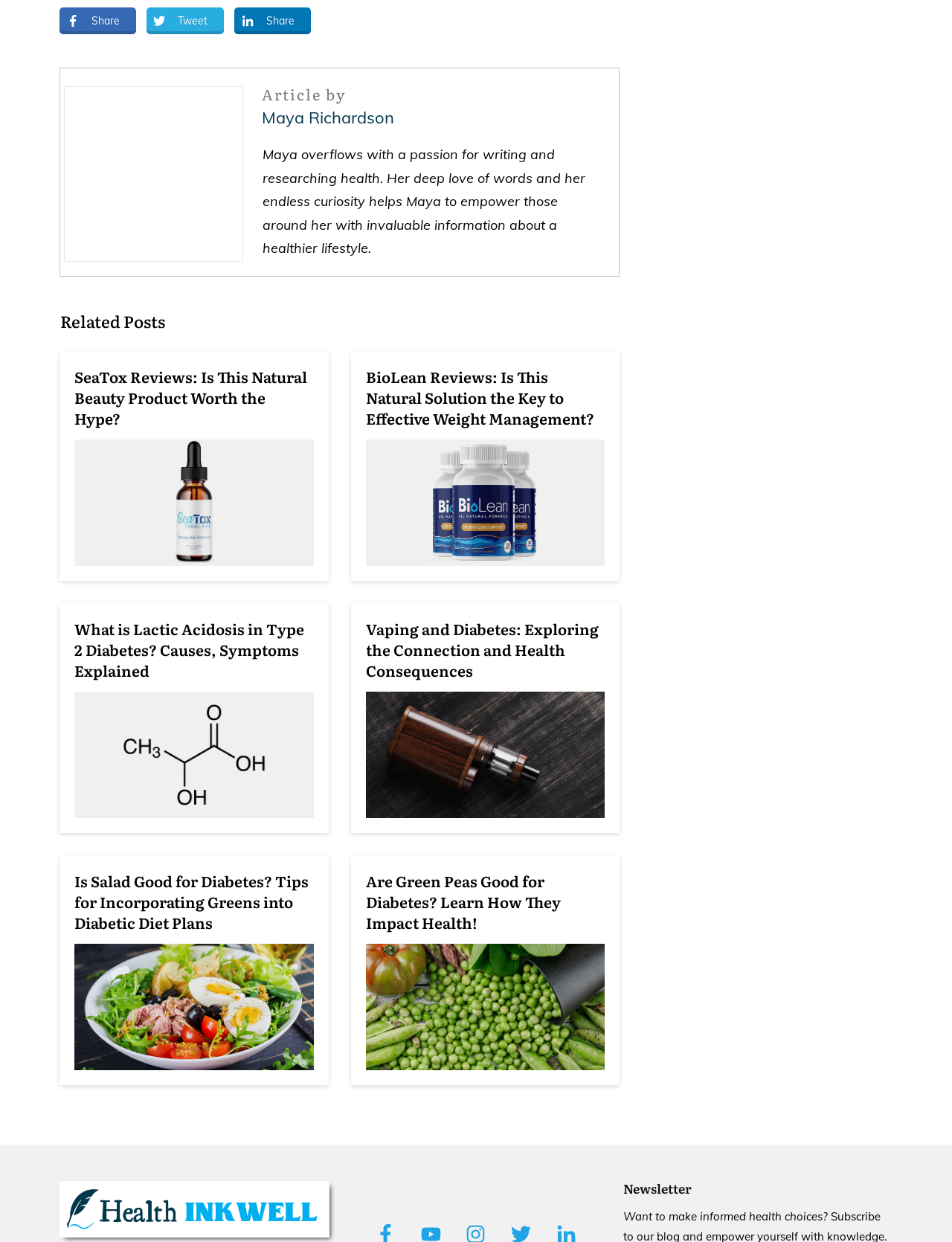How many articles are on this webpage?
Based on the image content, provide your answer in one word or a short phrase.

9